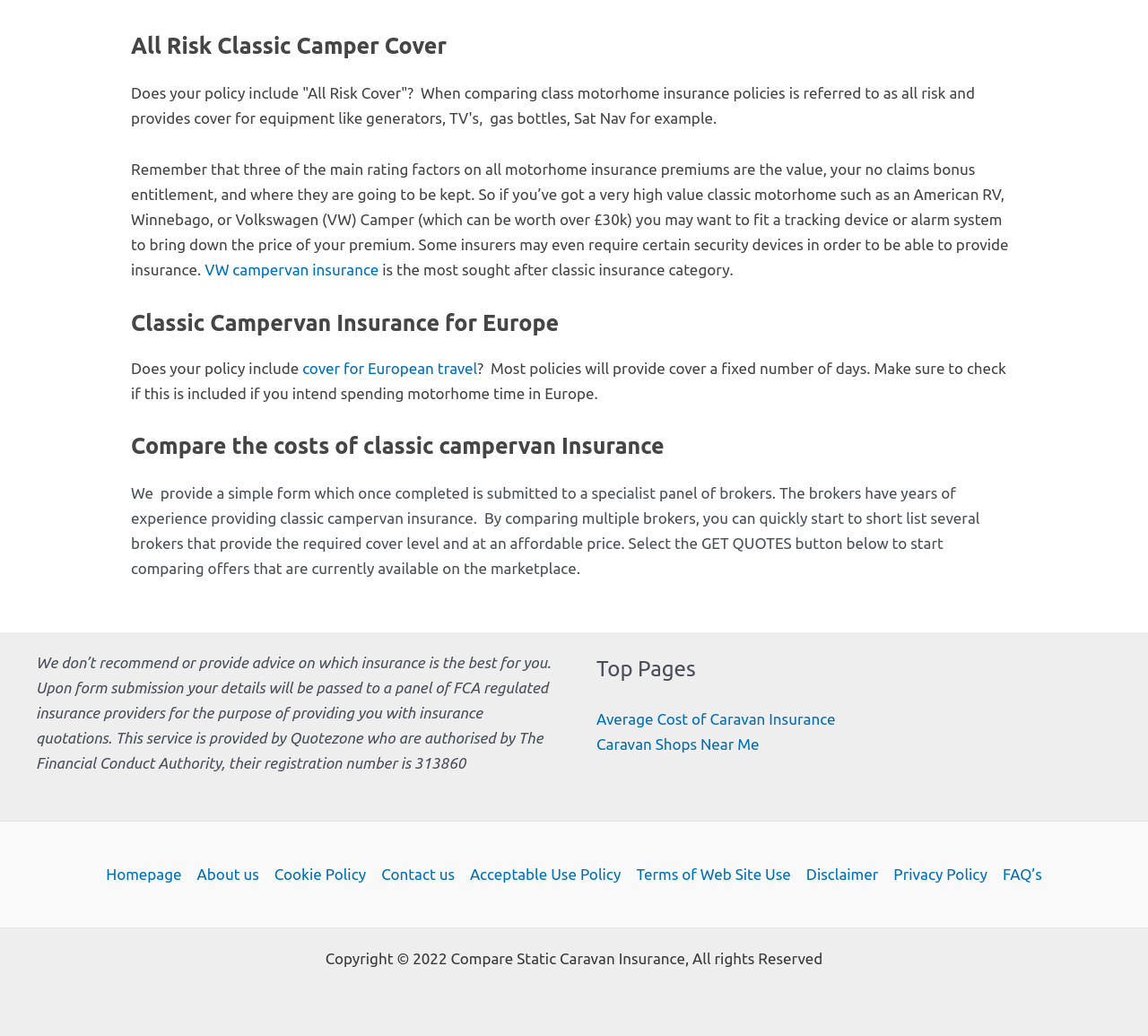Please determine the bounding box coordinates of the element's region to click for the following instruction: "Visit the homepage".

[0.092, 0.832, 0.165, 0.856]